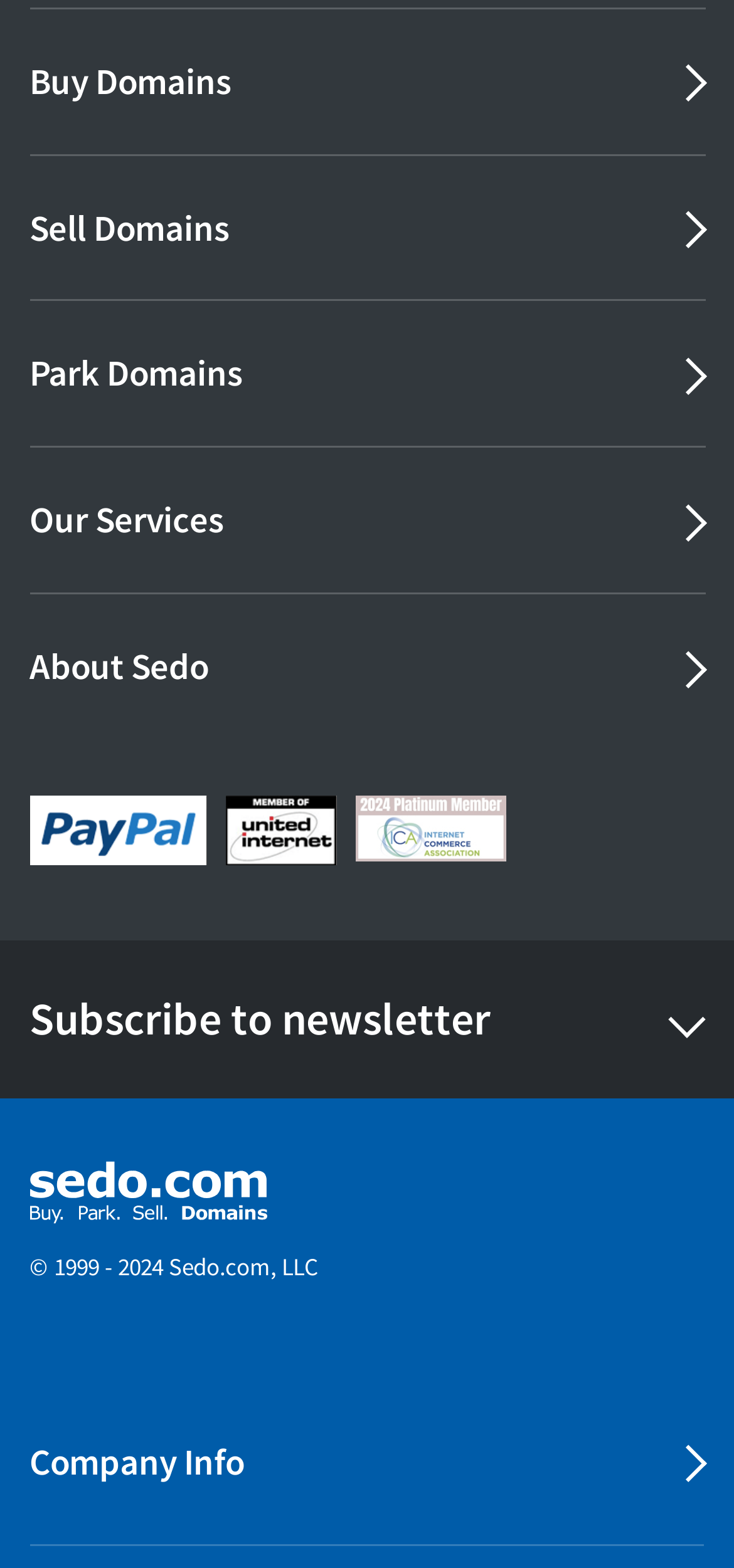Give a concise answer using only one word or phrase for this question:
How many payment methods are shown?

1